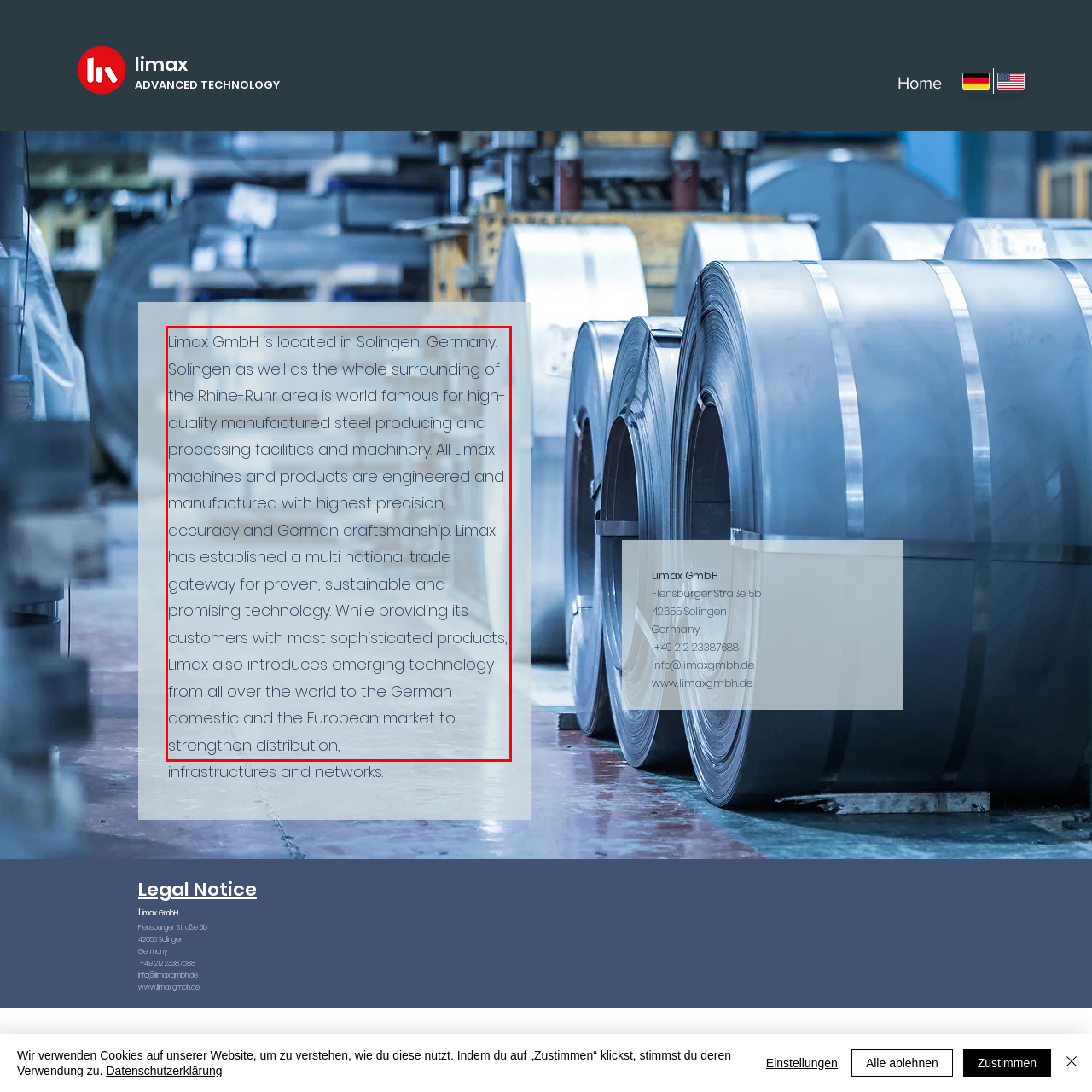Within the provided webpage screenshot, find the red rectangle bounding box and perform OCR to obtain the text content.

Limax GmbH is located in Solingen, Germany. Solingen as well as the whole surrounding of the Rhine-Ruhr area is world famous for high- quality manufactured steel producing and processing facilities and machinery. All Limax machines and products are engineered and manufactured with highest precision, accuracy and German craftsmanship. Limax has established a multi national trade gateway for proven, sustainable and promising technology. While providing its customers with most sophisticated products, Limax also introduces emerging technology from all over the world to the German domestic and the European market to strengthen distribution,